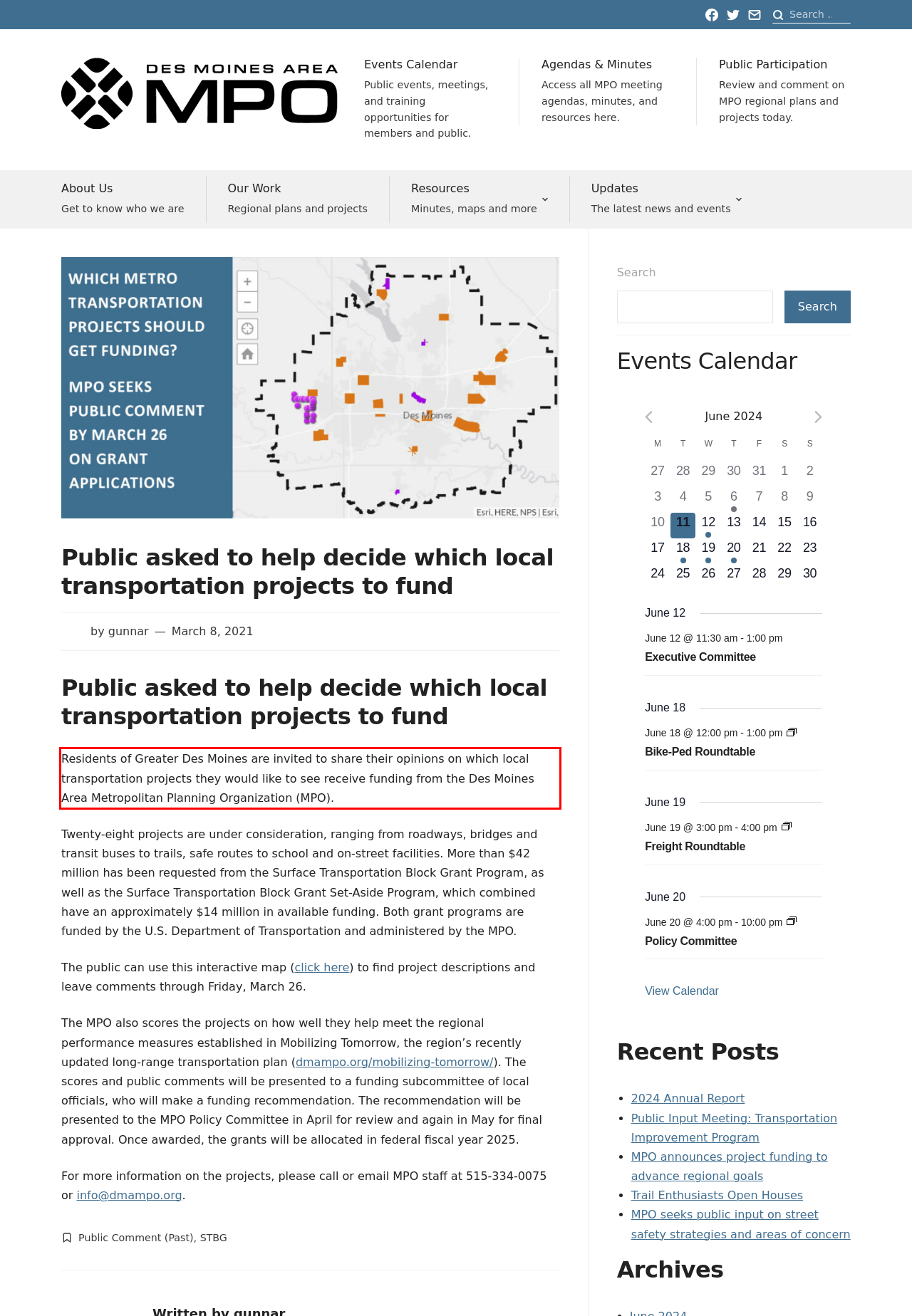Within the screenshot of a webpage, identify the red bounding box and perform OCR to capture the text content it contains.

Residents of Greater Des Moines are invited to share their opinions on which local transportation projects they would like to see receive funding from the Des Moines Area Metropolitan Planning Organization (MPO).